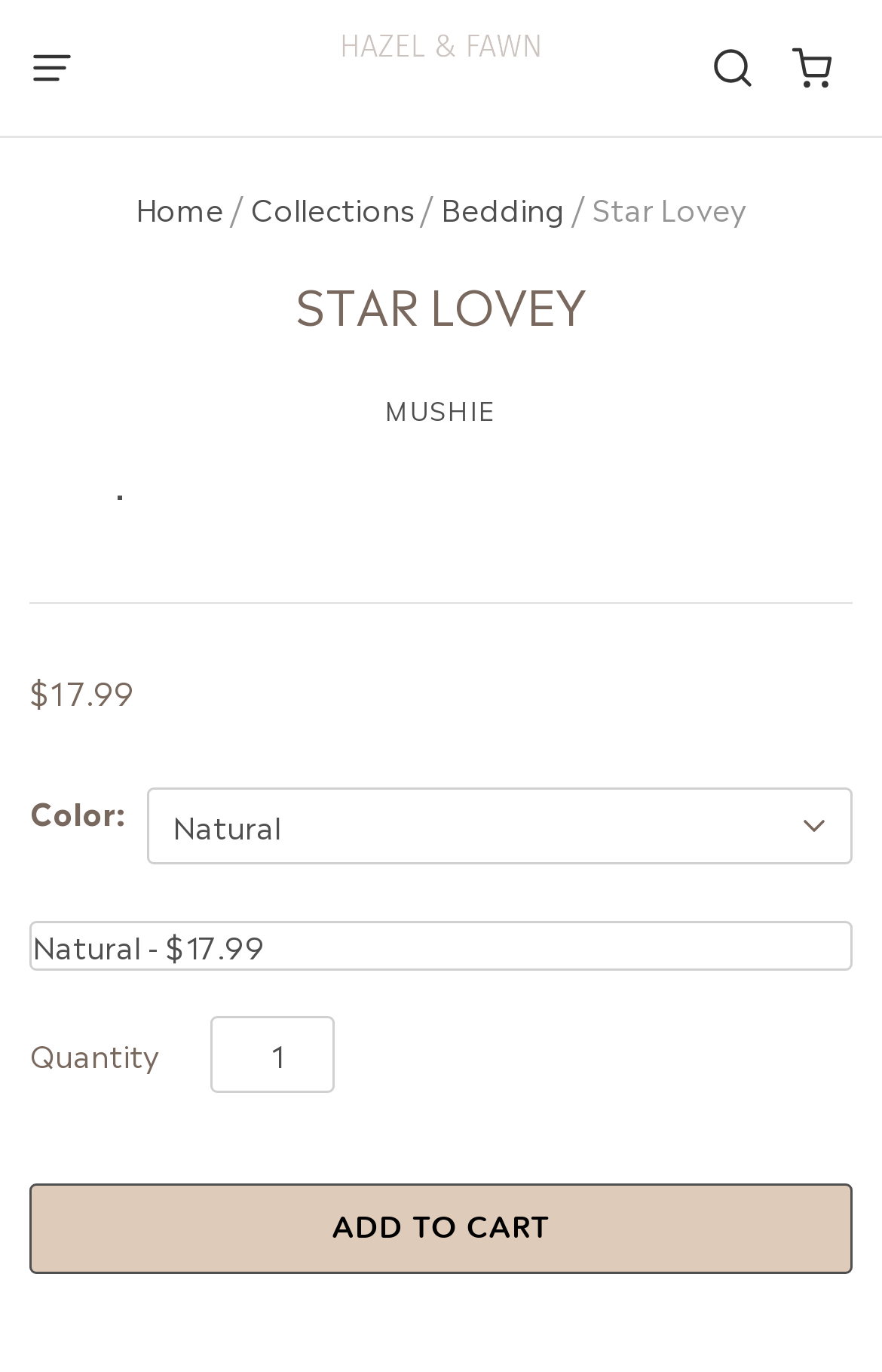Determine the bounding box coordinates for the area that needs to be clicked to fulfill this task: "Select a color". The coordinates must be given as four float numbers between 0 and 1, i.e., [left, top, right, bottom].

[0.168, 0.574, 0.966, 0.63]